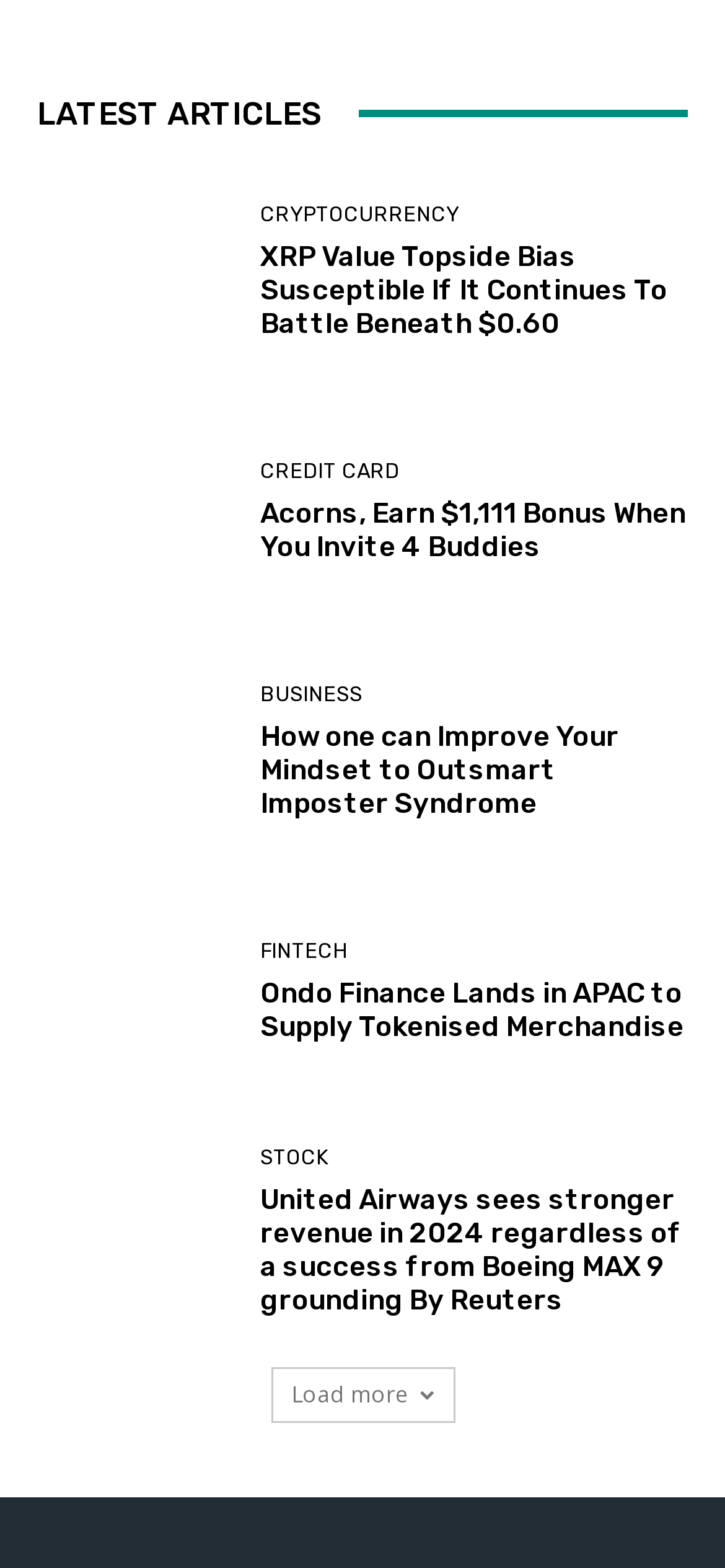Determine the bounding box coordinates of the area to click in order to meet this instruction: "Explore the CRYPTOCURRENCY section".

[0.359, 0.13, 0.633, 0.143]